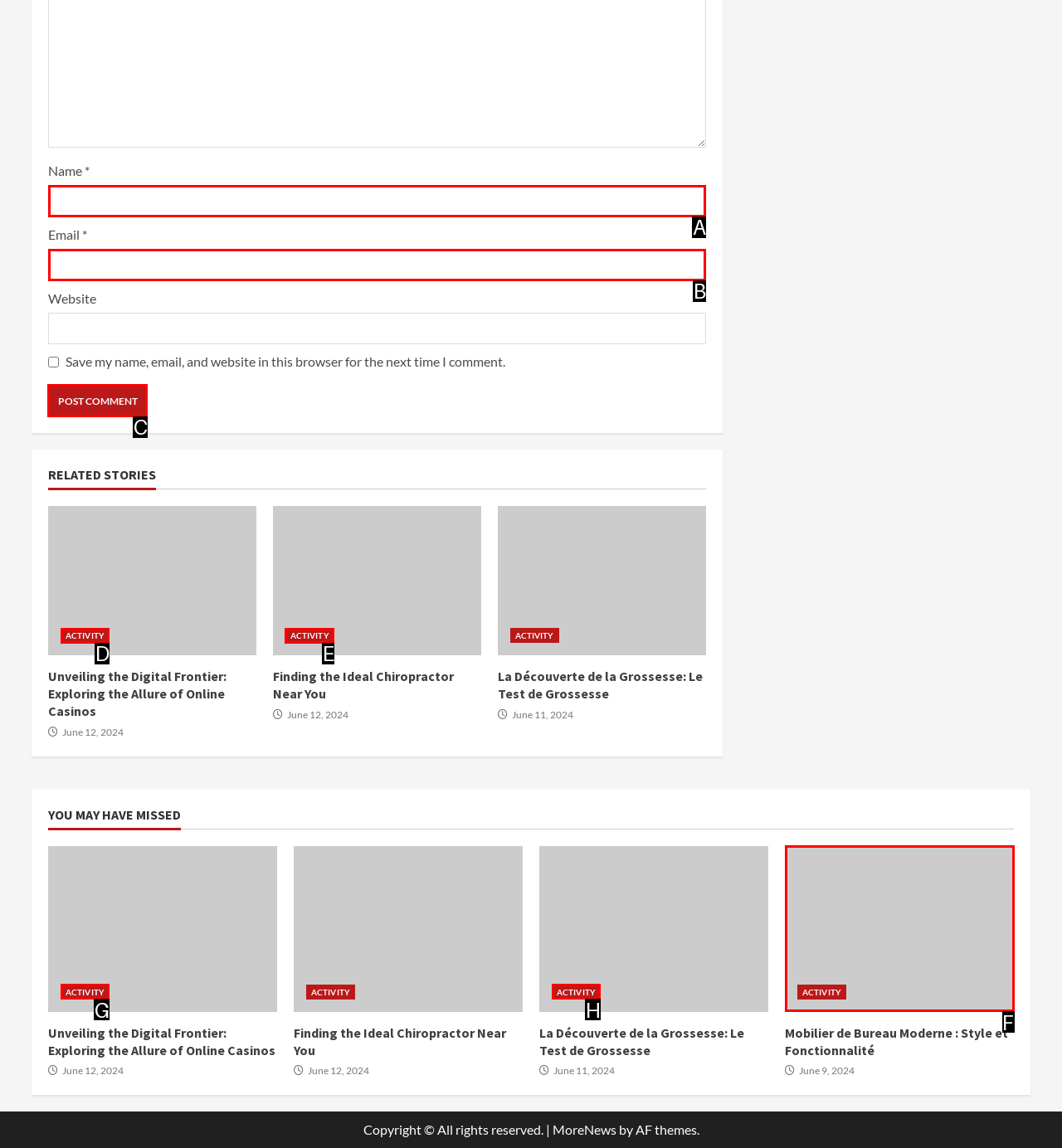Choose the HTML element that should be clicked to achieve this task: Click the 'Post Comment' button
Respond with the letter of the correct choice.

C